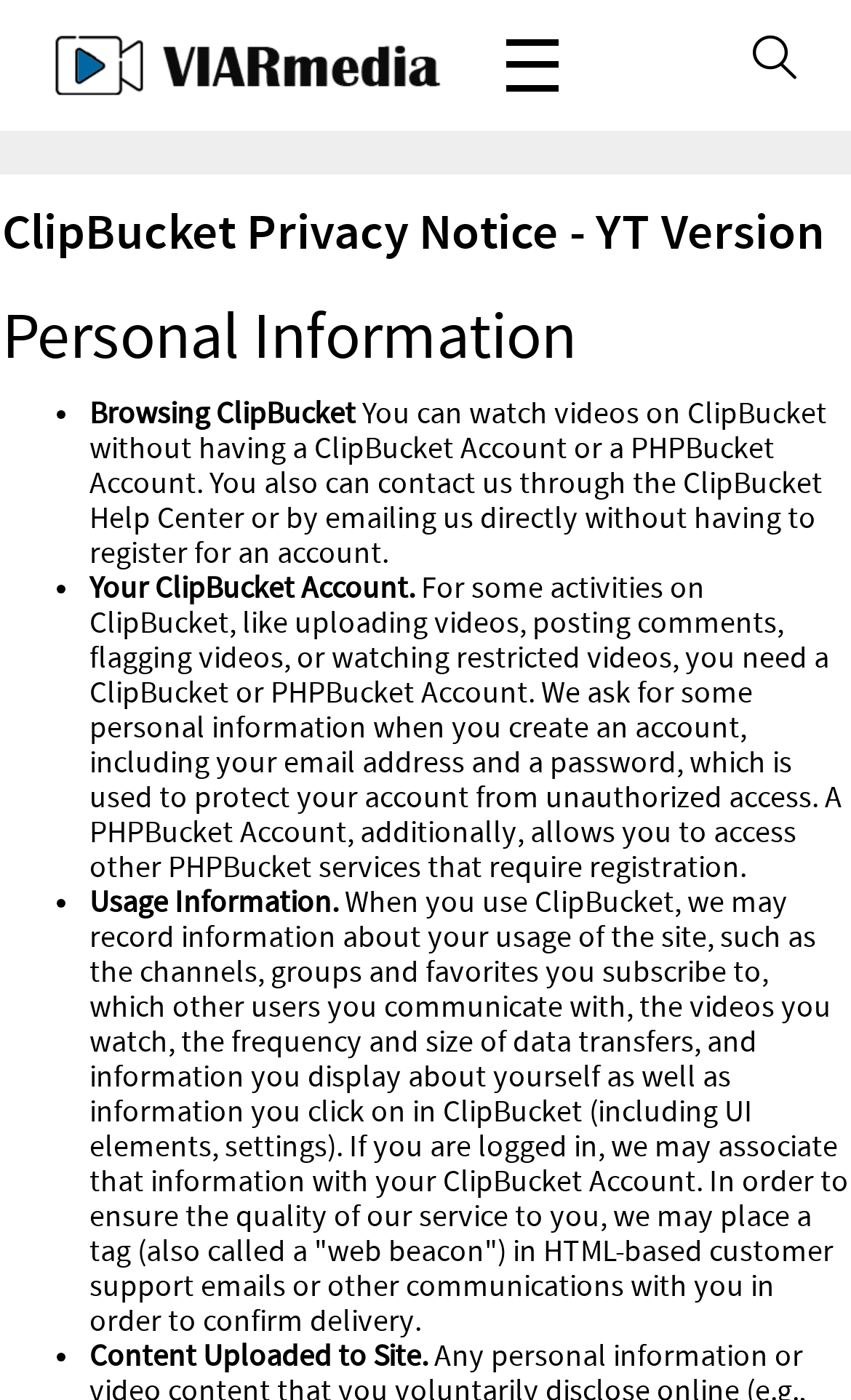Based on the image, provide a detailed response to the question:
What is the purpose of creating a ClipBucket Account?

Based on the webpage, it is stated that for some activities on ClipBucket, like uploading videos, posting comments, flagging videos, or watching restricted videos, you need a ClipBucket or PHPBucket Account. This implies that creating an account is necessary for these specific actions.